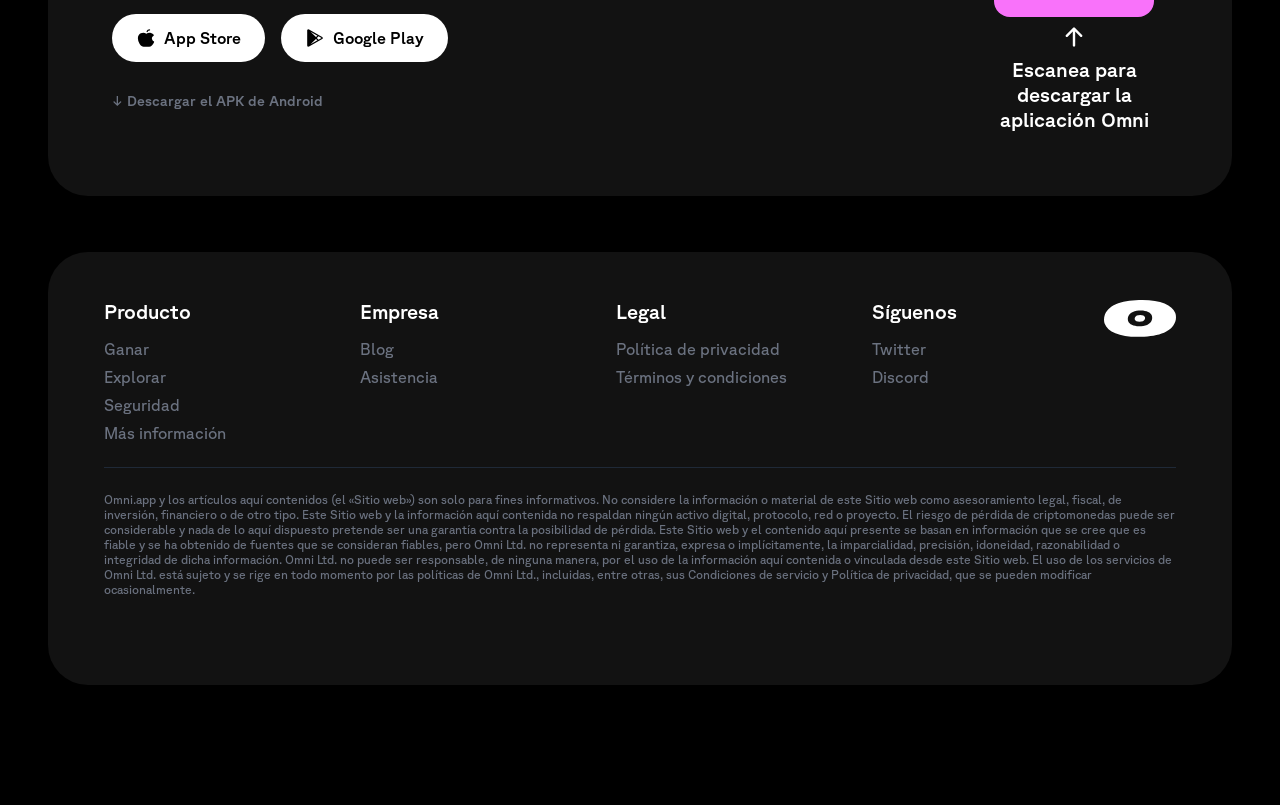How can users access the privacy policy?
Look at the image and answer the question with a single word or phrase.

Through the footer link